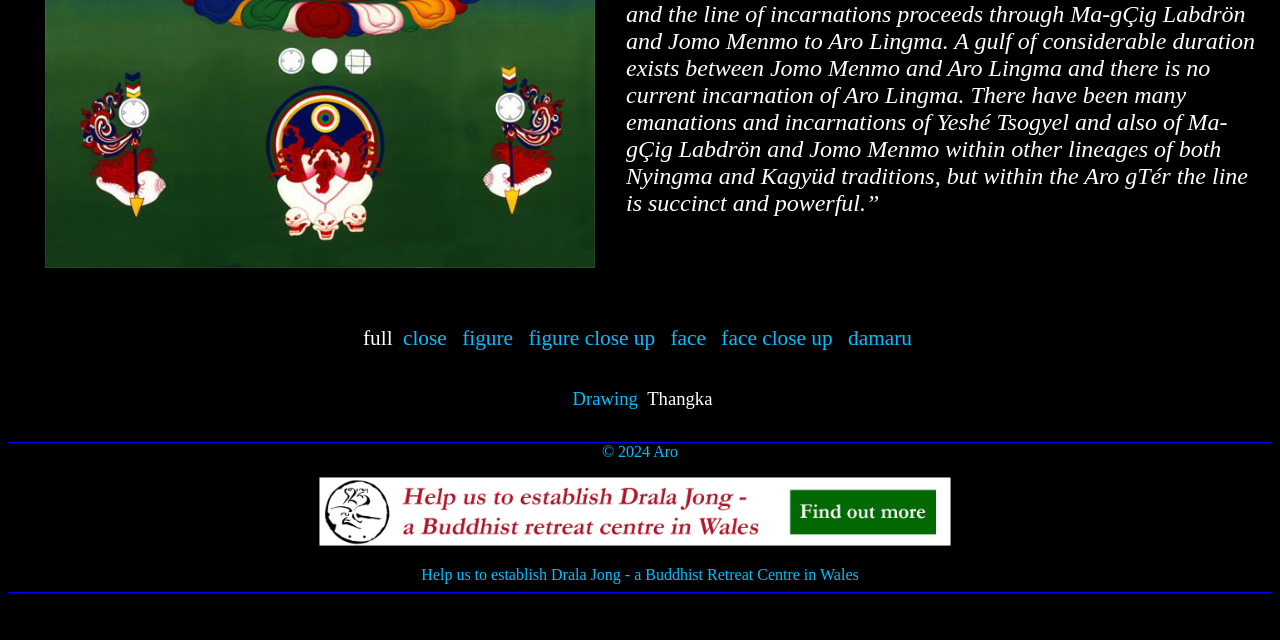Using the provided element description, identify the bounding box coordinates as (top-left x, top-left y, bottom-right x, bottom-right y). Ensure all values are between 0 and 1. Description: Drawing

[0.443, 0.606, 0.502, 0.639]